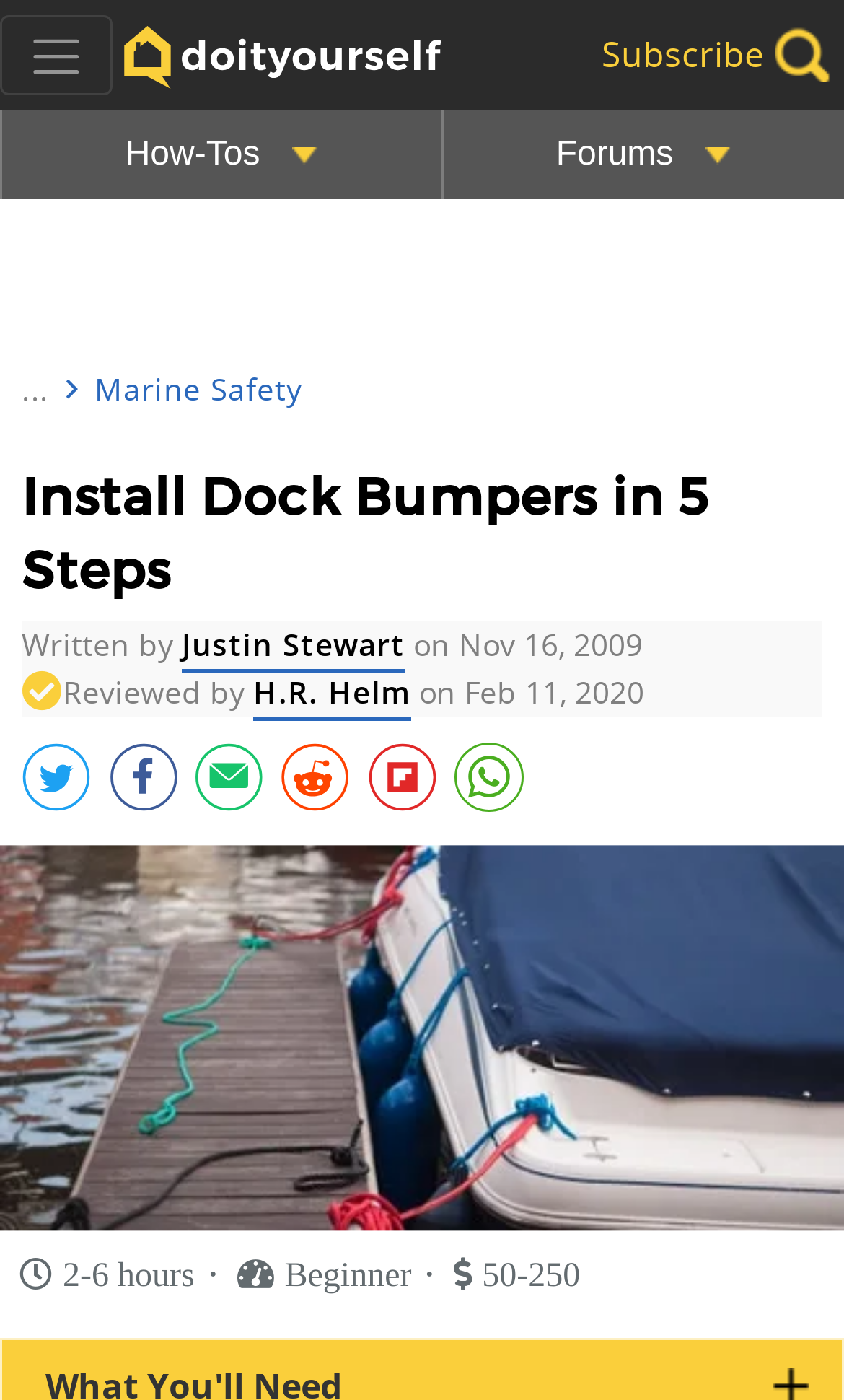Please indicate the bounding box coordinates for the clickable area to complete the following task: "Click on How-Tos". The coordinates should be specified as four float numbers between 0 and 1, i.e., [left, top, right, bottom].

[0.0, 0.079, 0.523, 0.143]